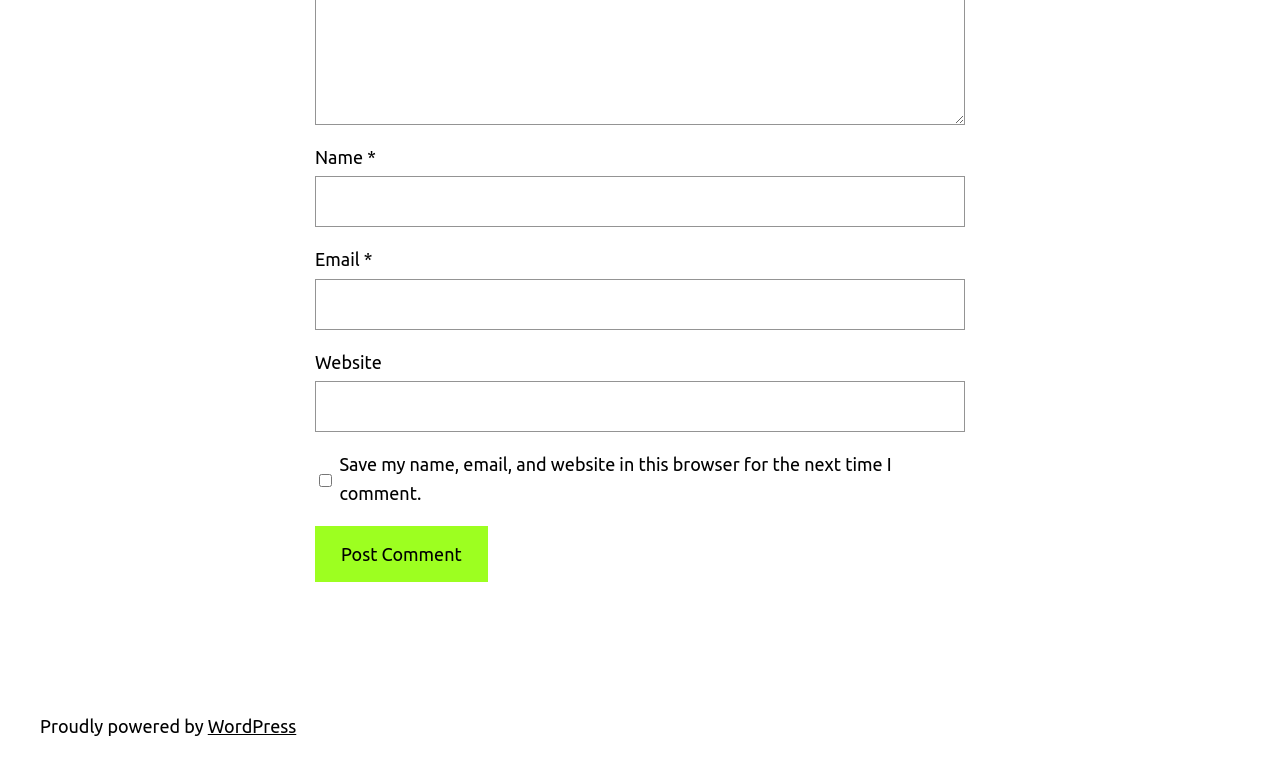What is the function of the 'Post Comment' button?
Look at the screenshot and give a one-word or phrase answer.

Submit comment